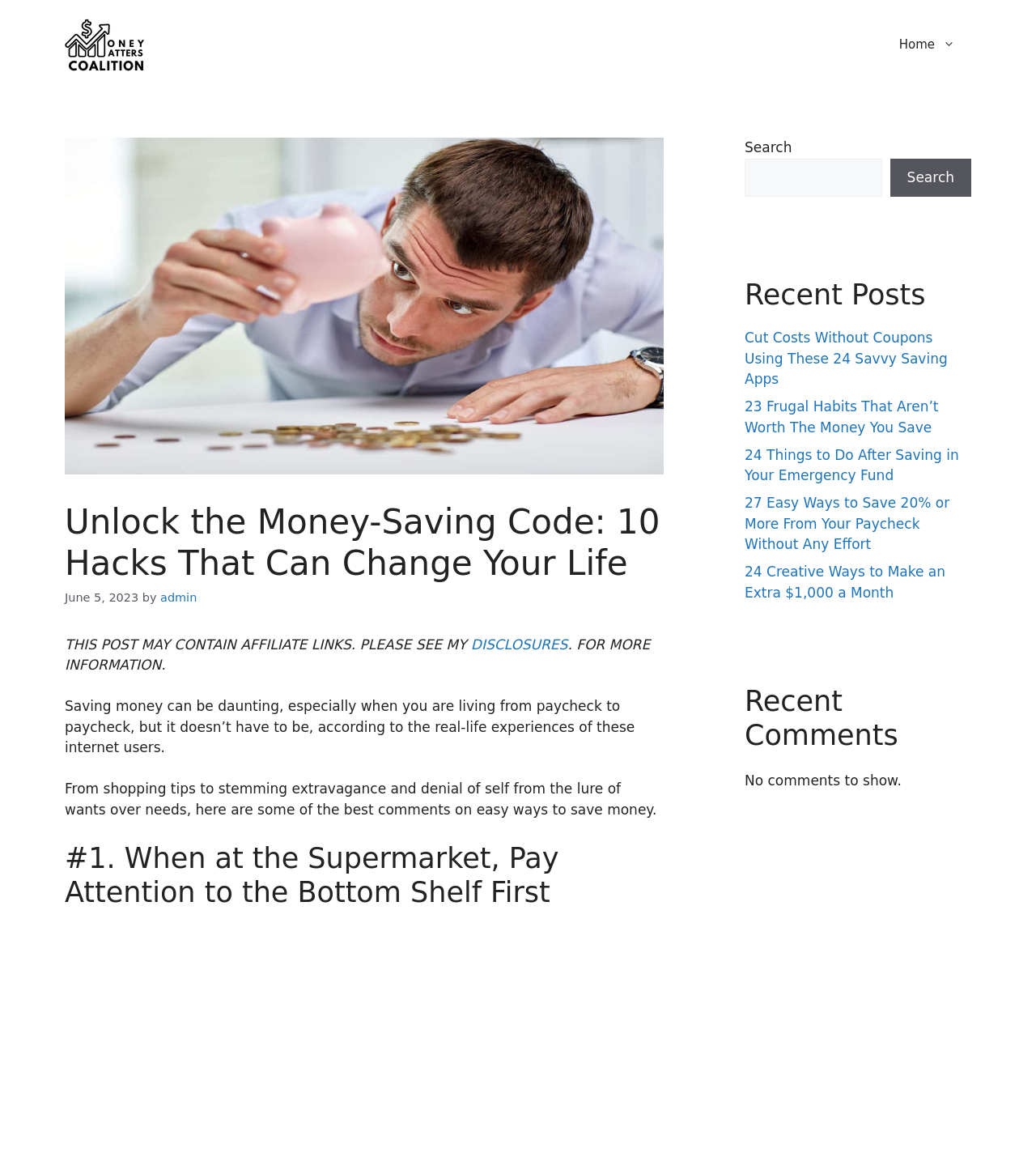How many recent posts are listed?
Look at the image and provide a short answer using one word or a phrase.

5